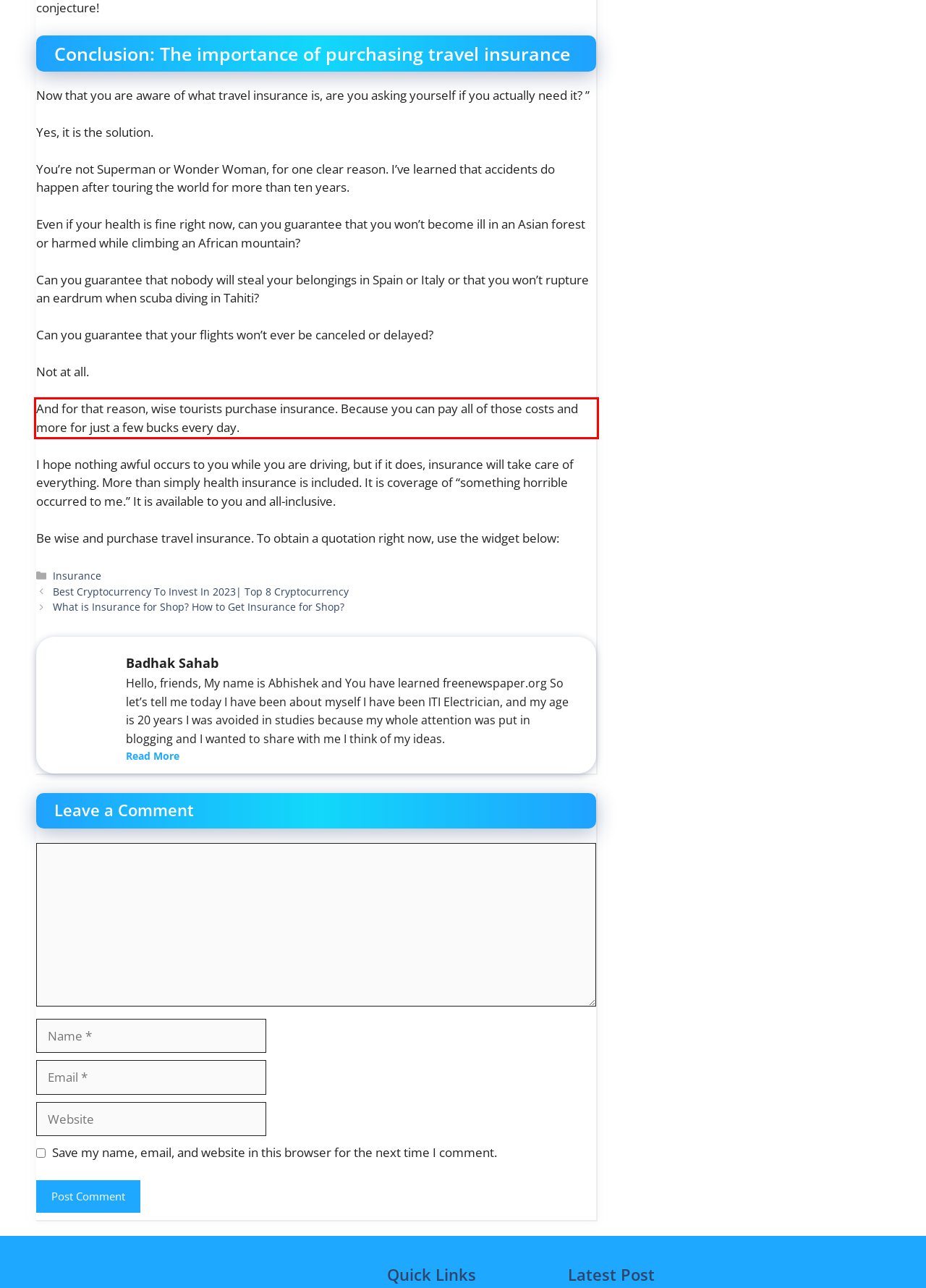Given a screenshot of a webpage with a red bounding box, extract the text content from the UI element inside the red bounding box.

And for that reason, wise tourists purchase insurance. Because you can pay all of those costs and more for just a few bucks every day.